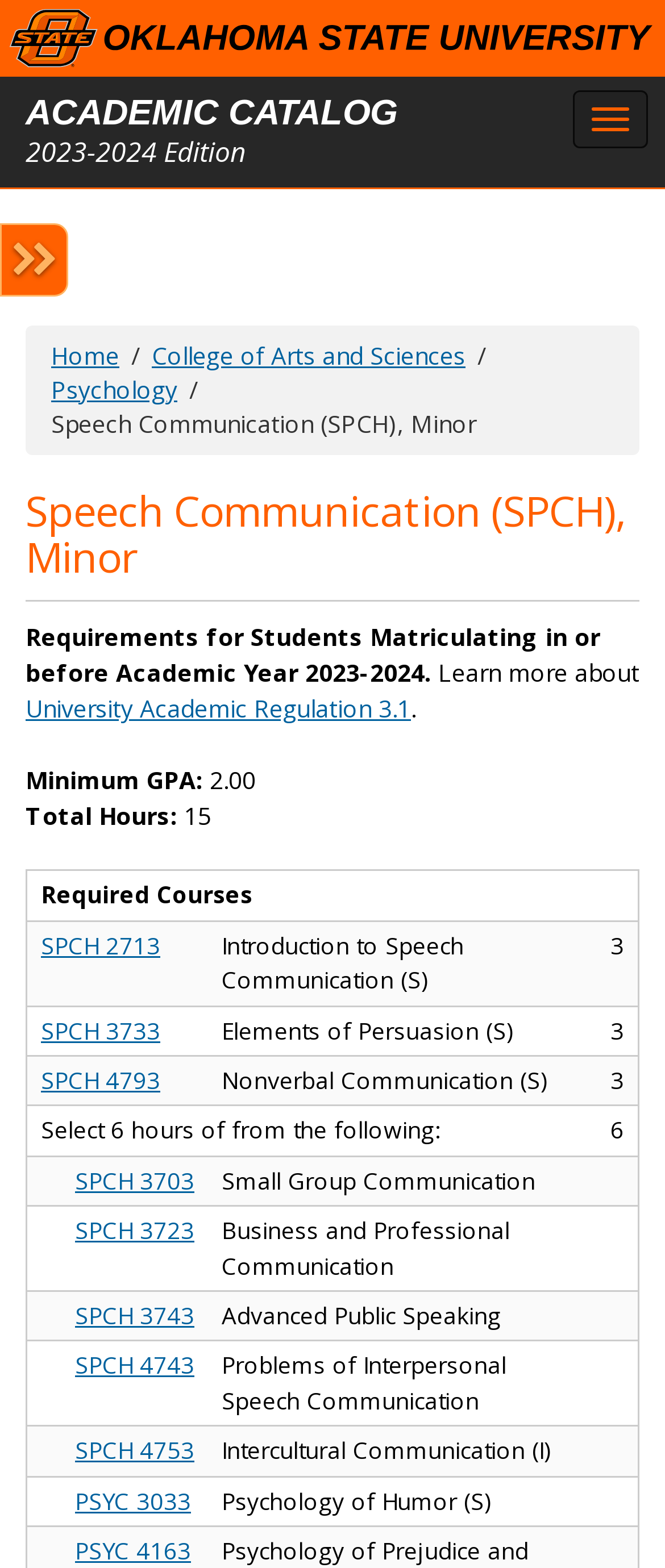Select the bounding box coordinates of the element I need to click to carry out the following instruction: "Click on the 'Back to Top' link".

[0.851, 0.659, 0.962, 0.705]